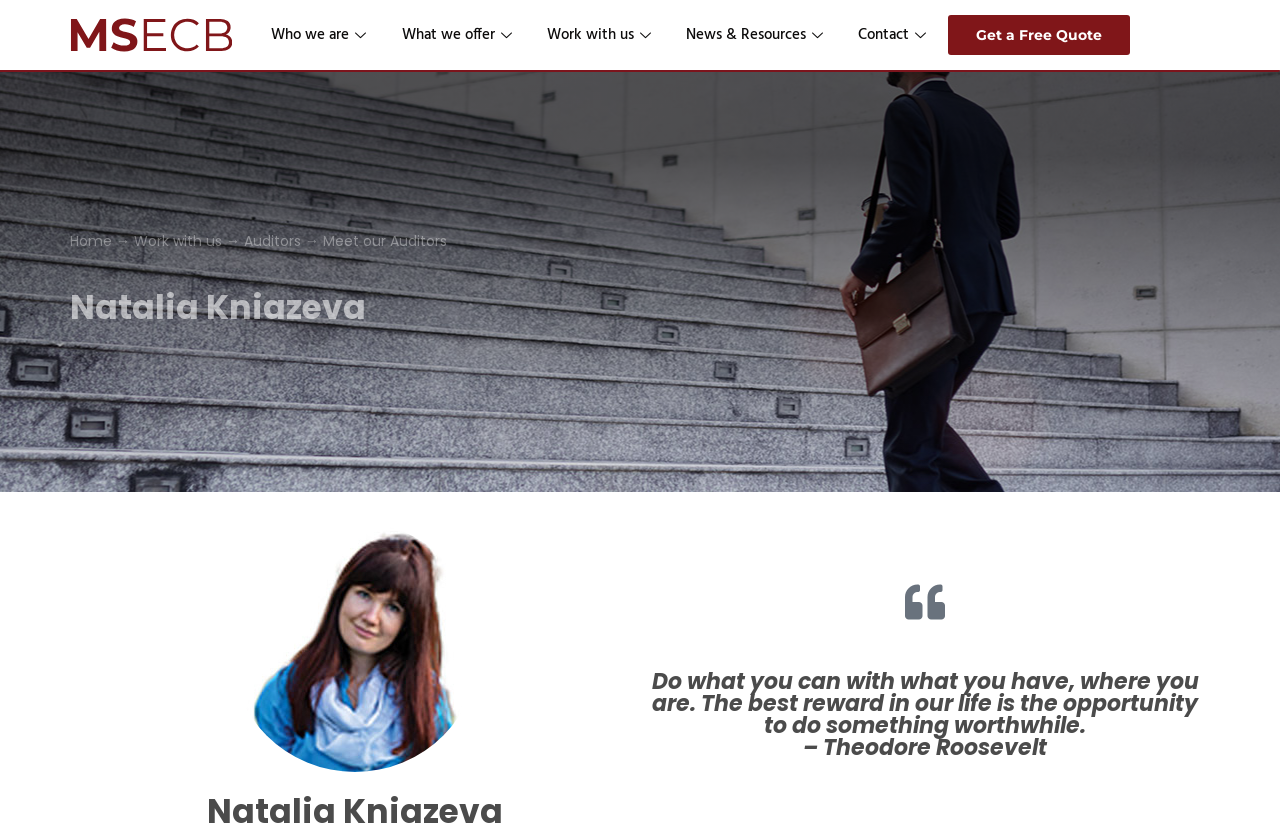Please determine the bounding box coordinates for the element that should be clicked to follow these instructions: "Get a Free Quote".

[0.741, 0.018, 0.883, 0.067]